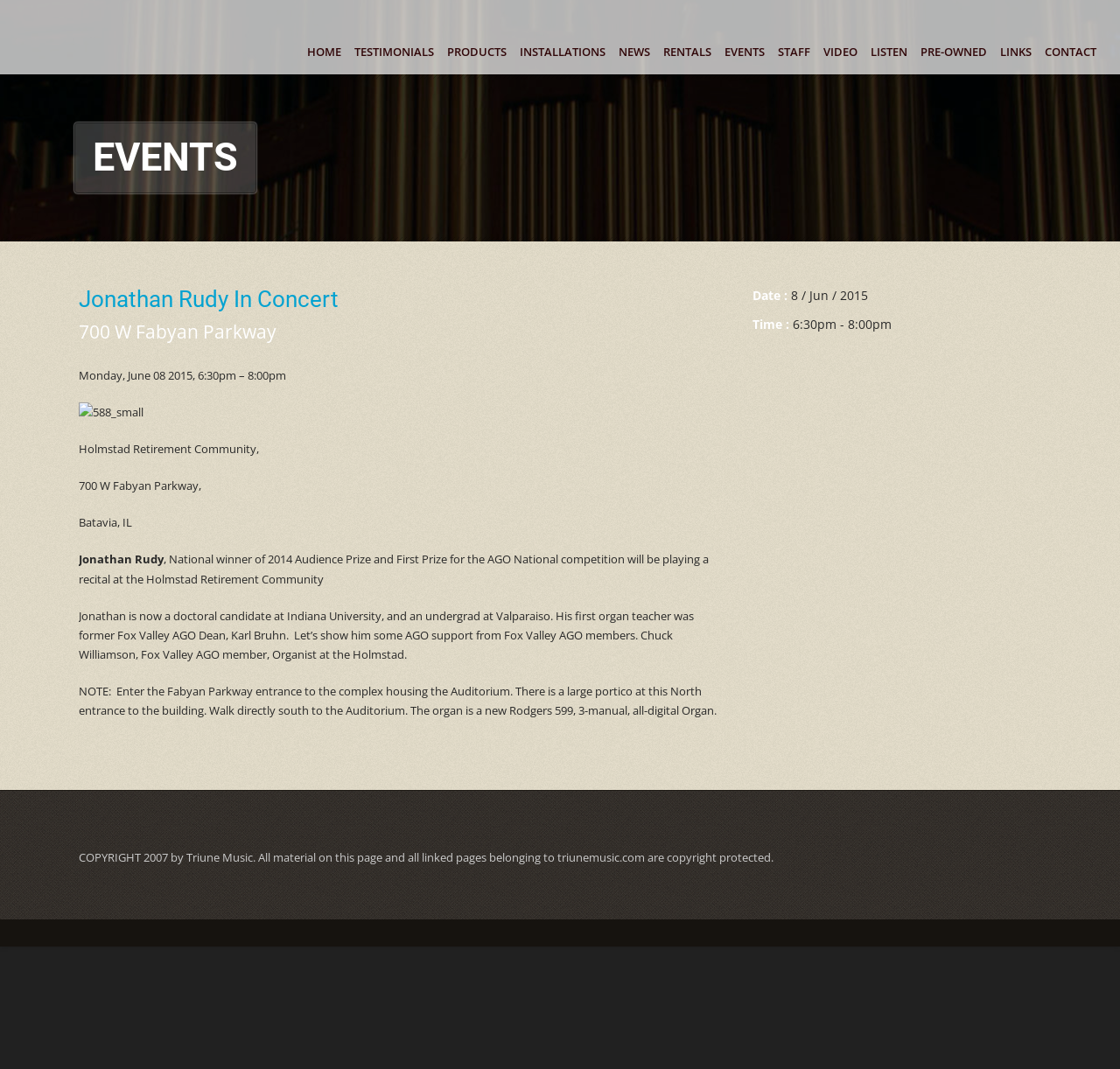Determine the coordinates of the bounding box for the clickable area needed to execute this instruction: "Click on the CONTACT link".

[0.93, 0.031, 0.981, 0.07]